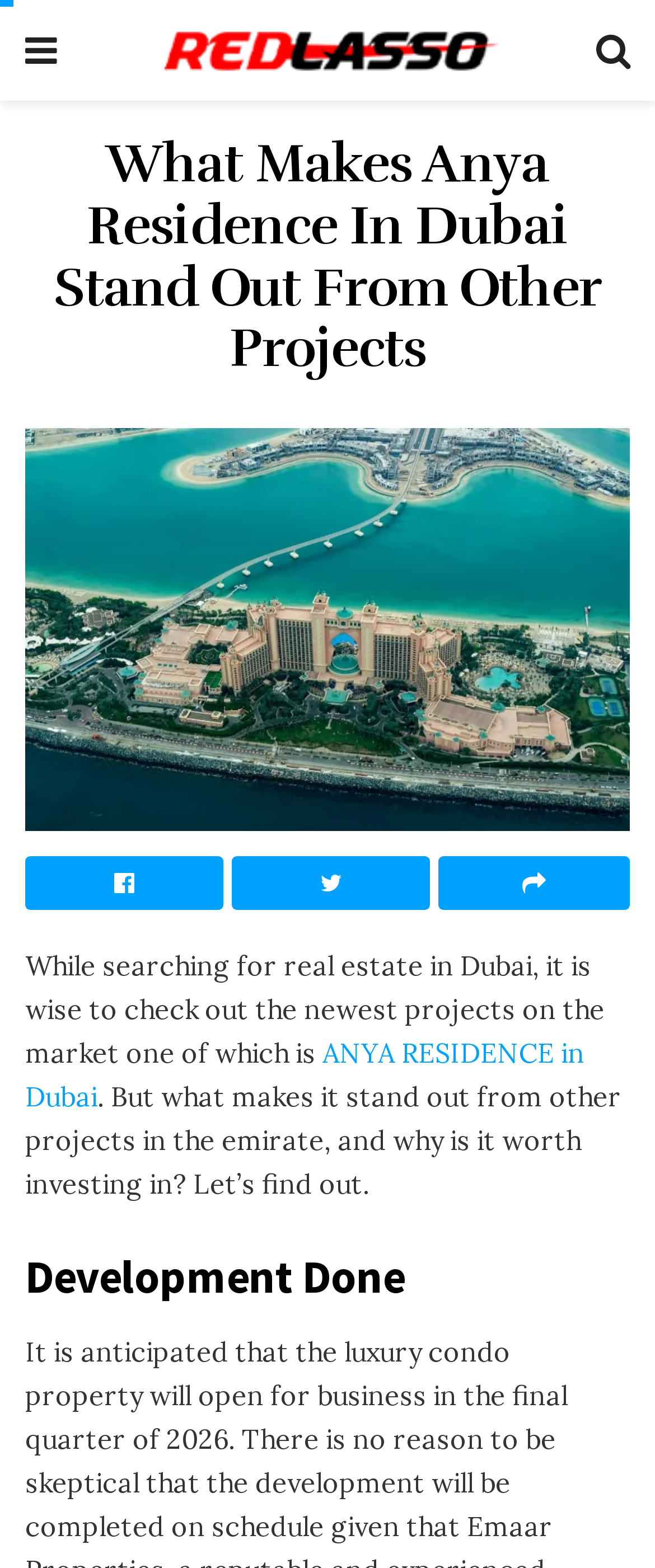Respond with a single word or phrase to the following question:
Is the development of Anya Residence finished?

Unknown